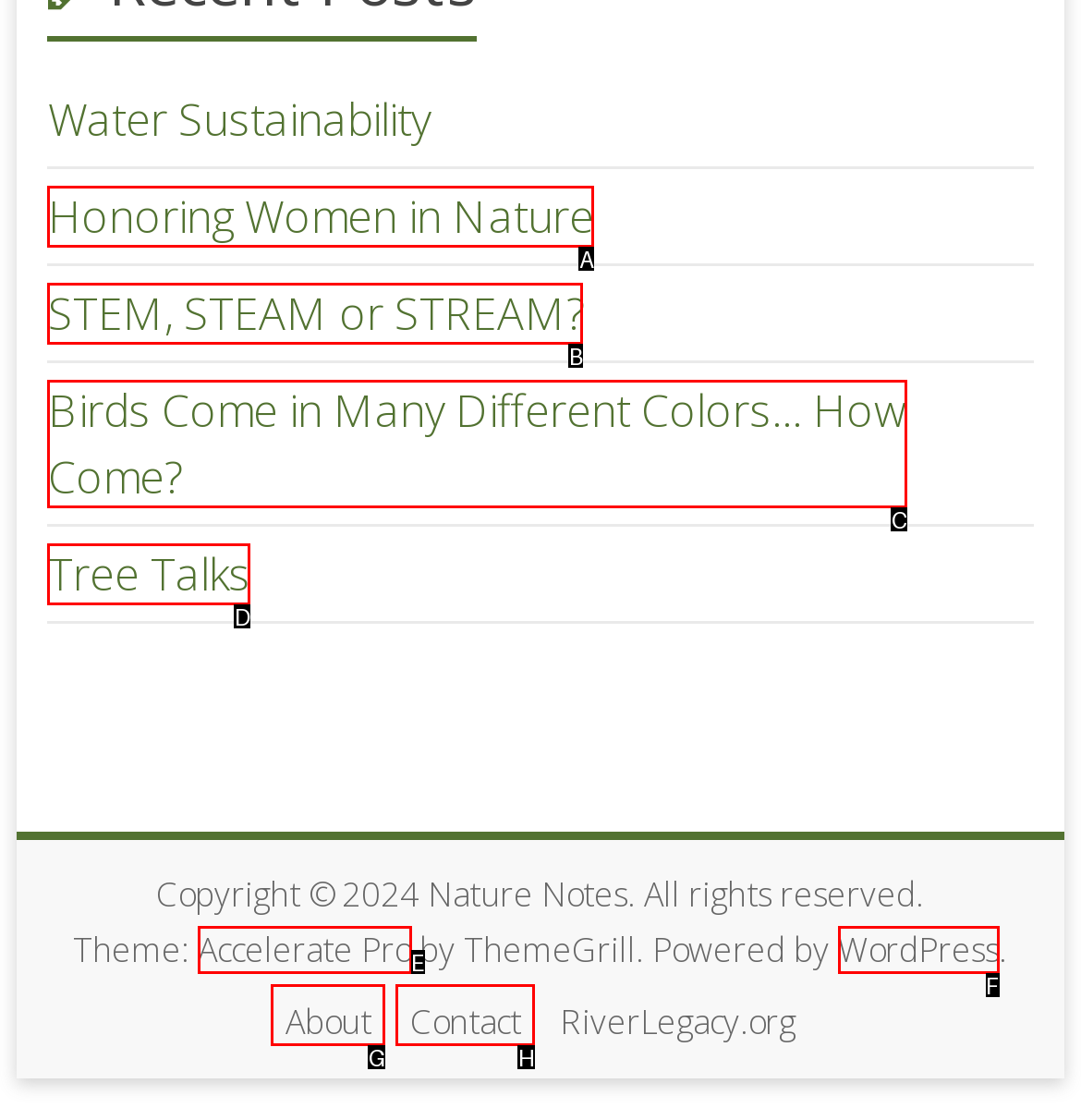Point out the HTML element that matches the following description: Tree Talks
Answer with the letter from the provided choices.

D